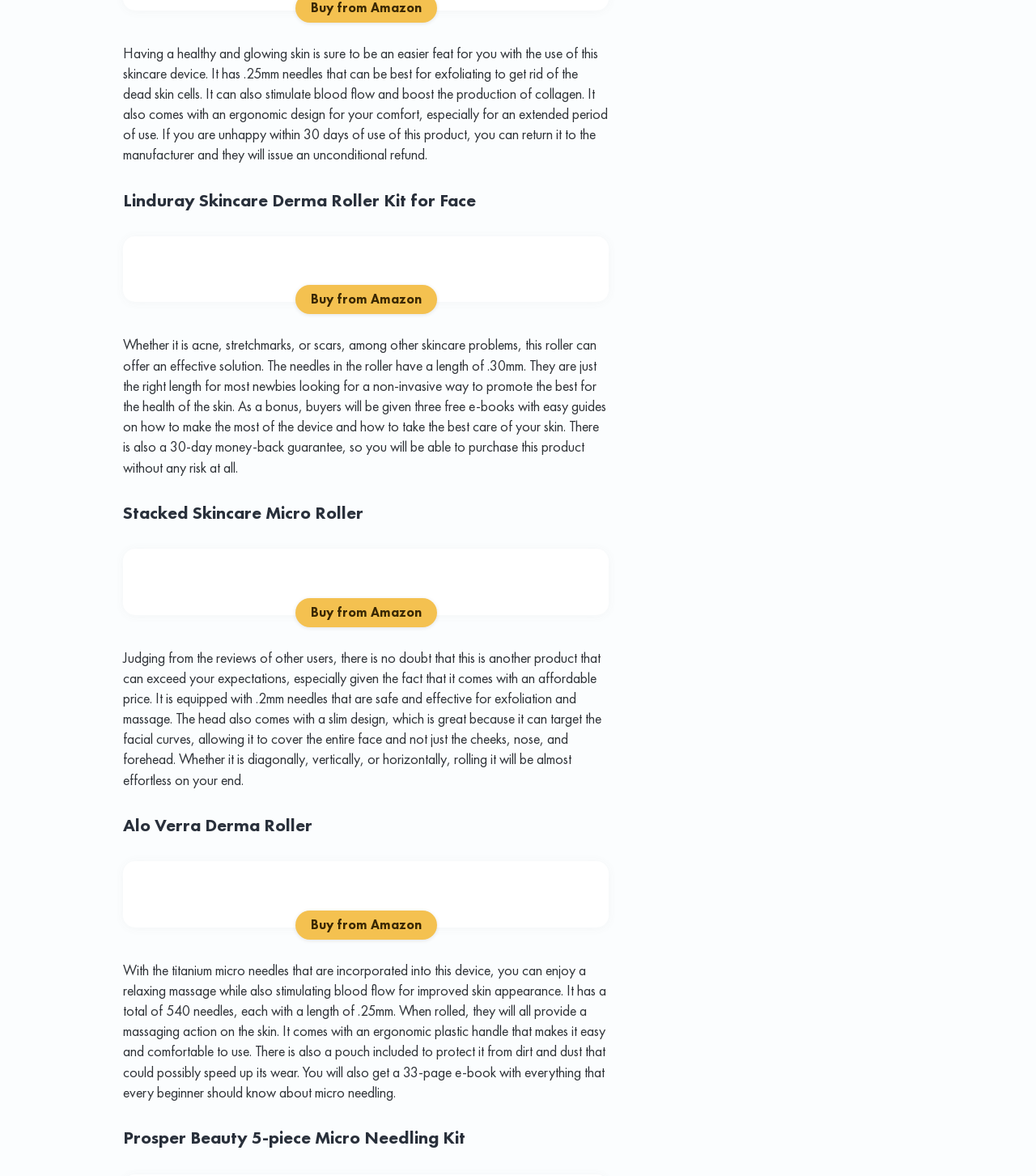Find the bounding box of the web element that fits this description: "Buy from Amazon".

[0.288, 0.913, 0.418, 0.938]